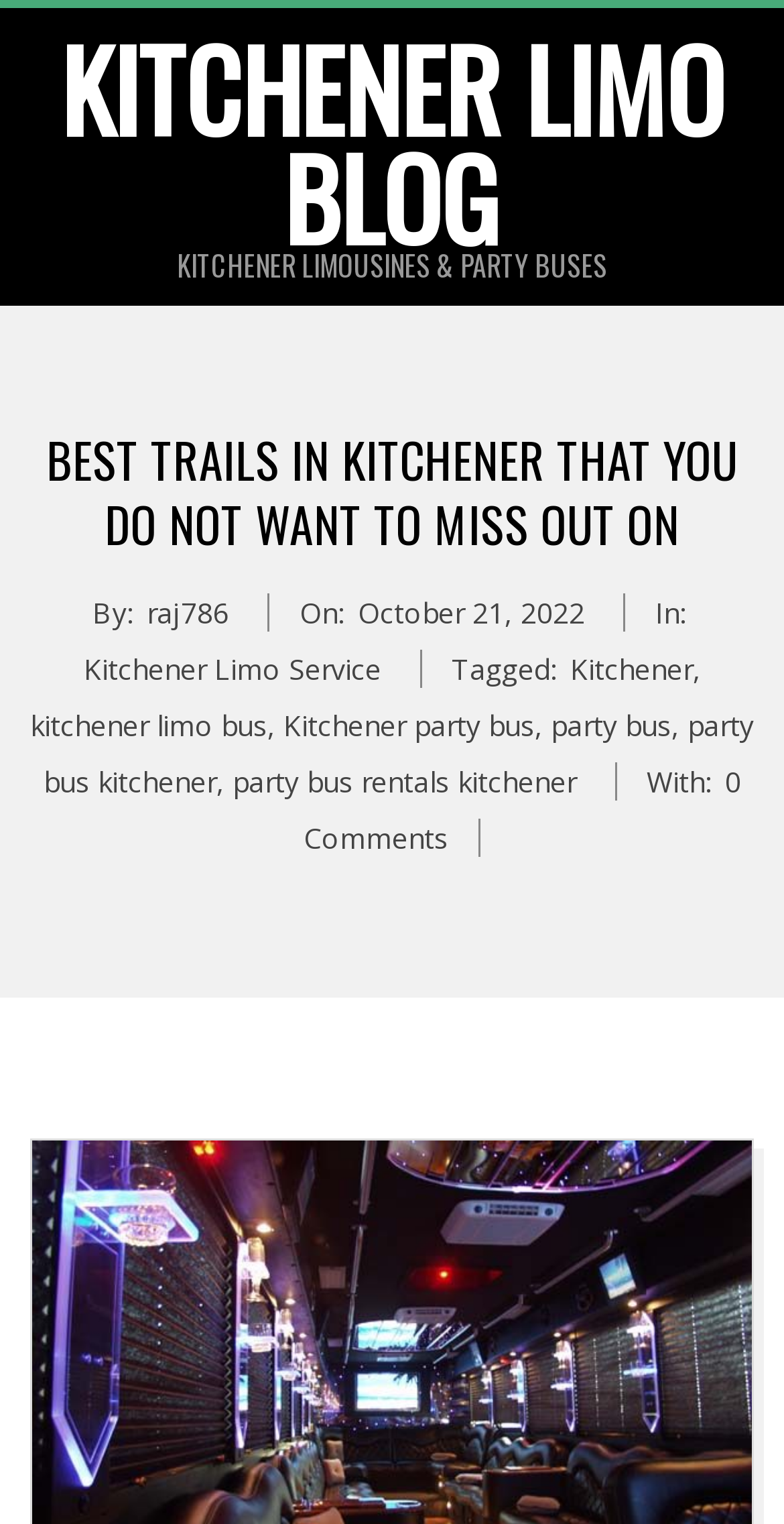Provide the text content of the webpage's main heading.

BEST TRAILS IN KITCHENER THAT YOU DO NOT WANT TO MISS OUT ON